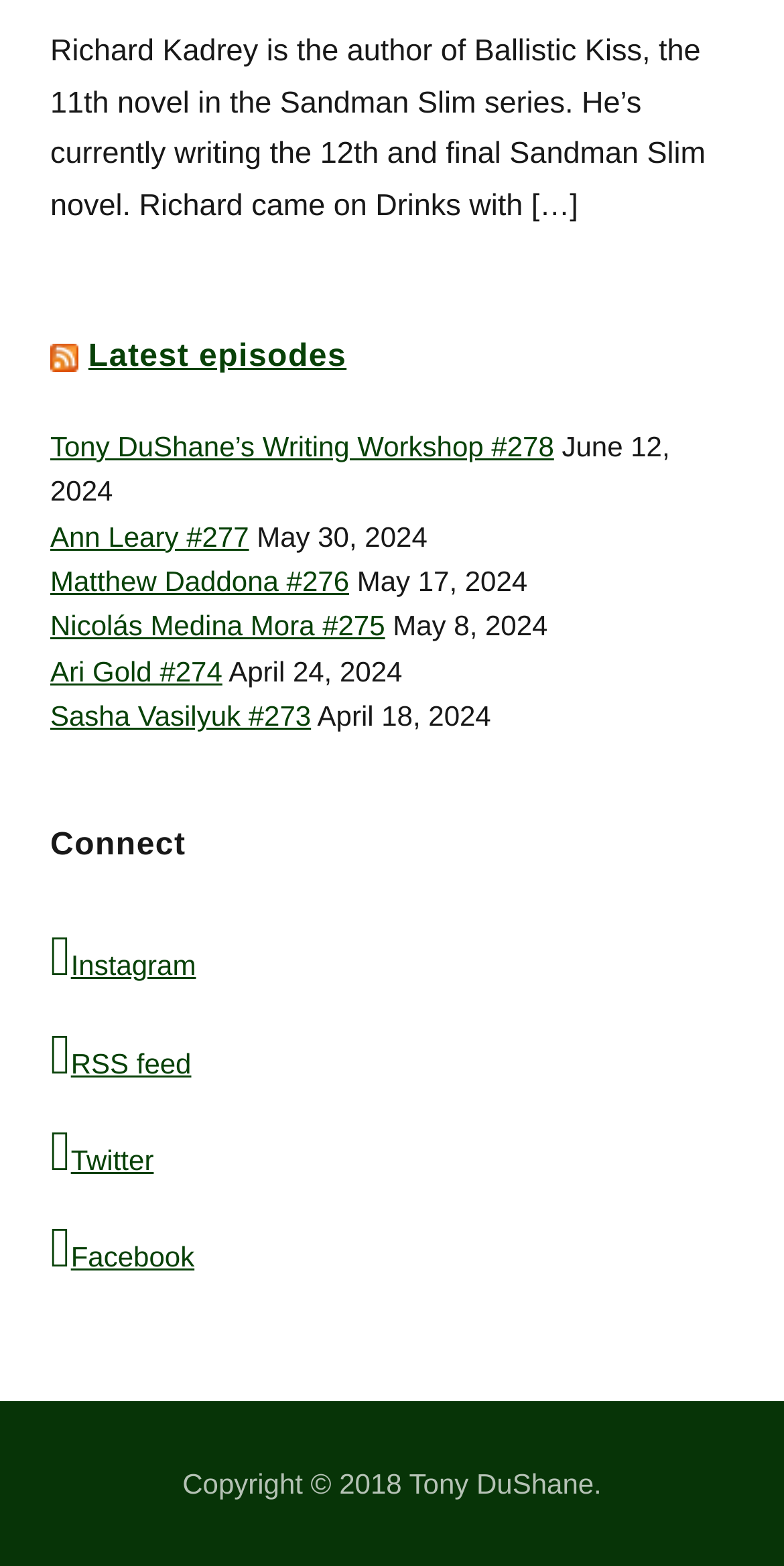Give a short answer using one word or phrase for the question:
What is the copyright year of the website?

2018